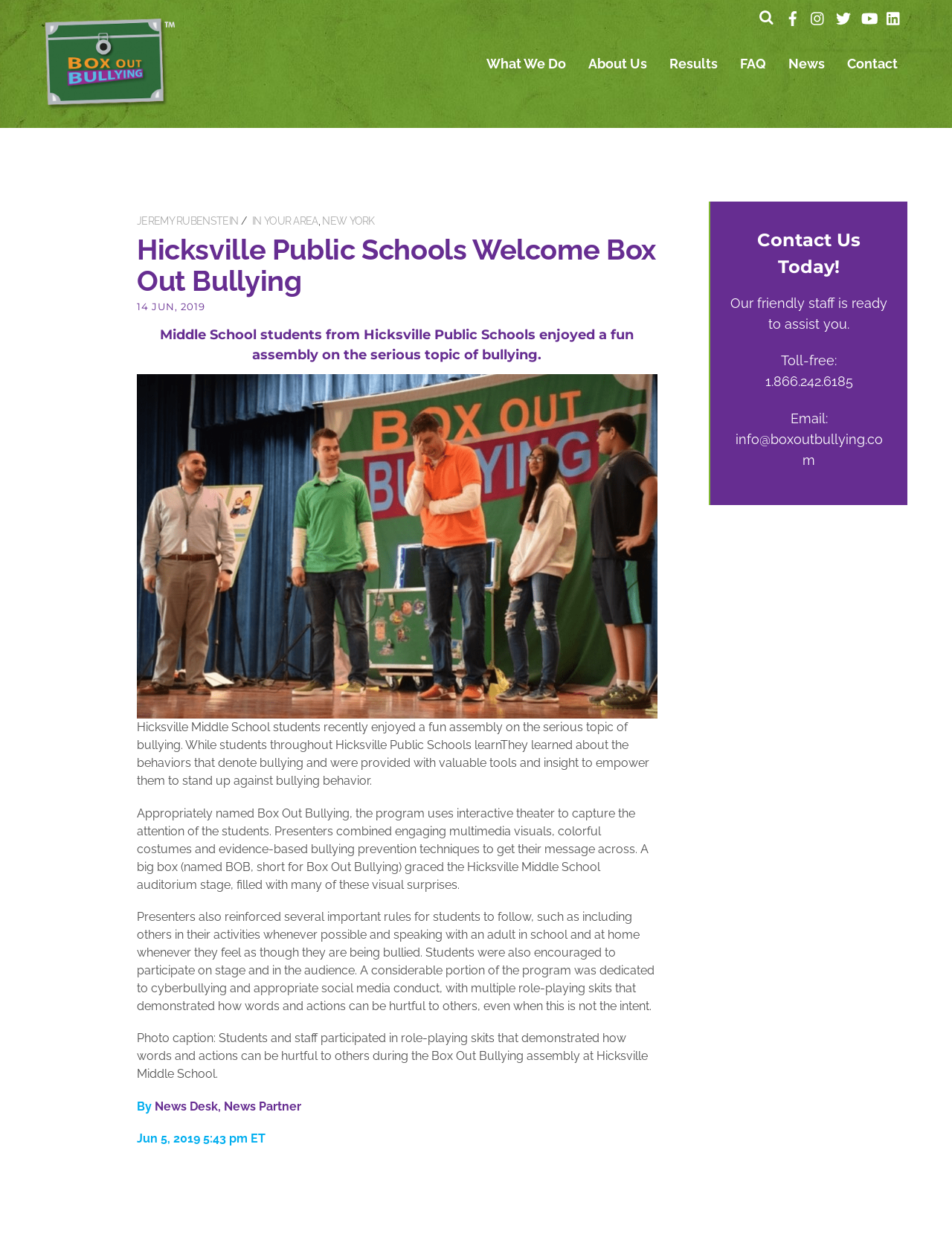Please give a short response to the question using one word or a phrase:
What is the purpose of the 'Box Out Bullying' program?

To prevent bullying